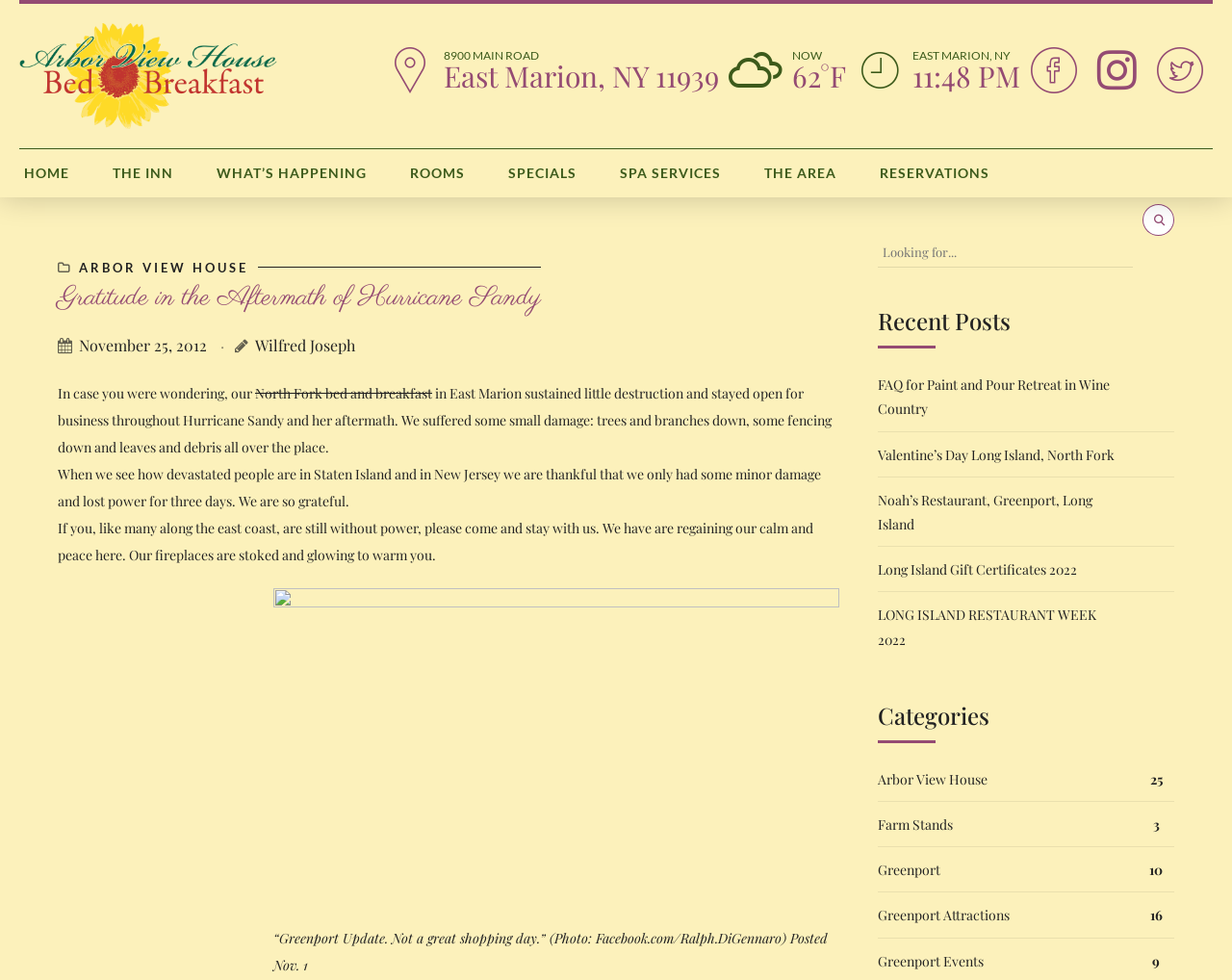Find the bounding box coordinates for the element that must be clicked to complete the instruction: "Click the 'About' link". The coordinates should be four float numbers between 0 and 1, indicated as [left, top, right, bottom].

[0.088, 0.216, 0.275, 0.255]